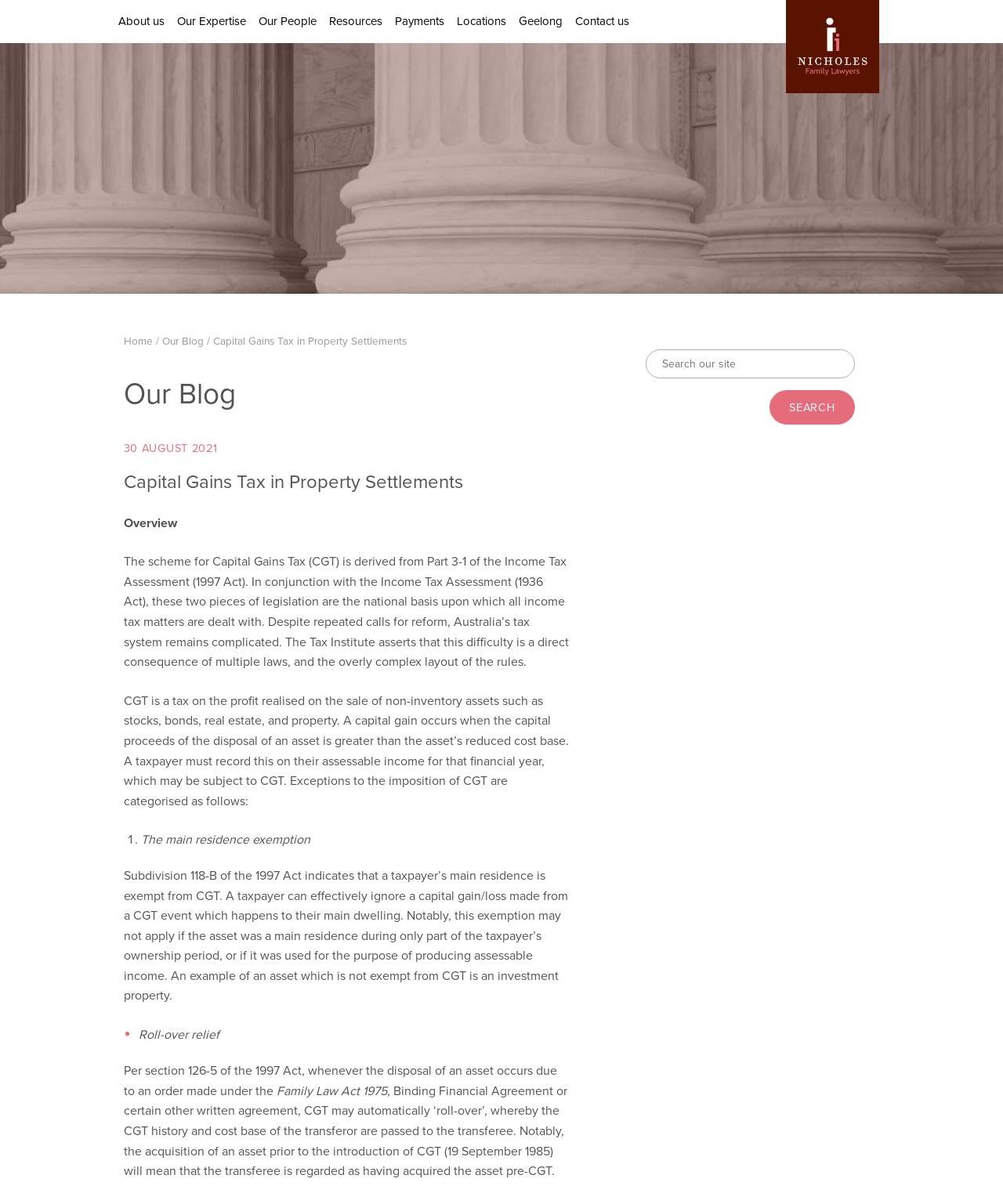Indicate the bounding box coordinates of the element that must be clicked to execute the instruction: "Search for something on the site". The coordinates should be given as four float numbers between 0 and 1, i.e., [left, top, right, bottom].

[0.643, 0.29, 0.852, 0.314]